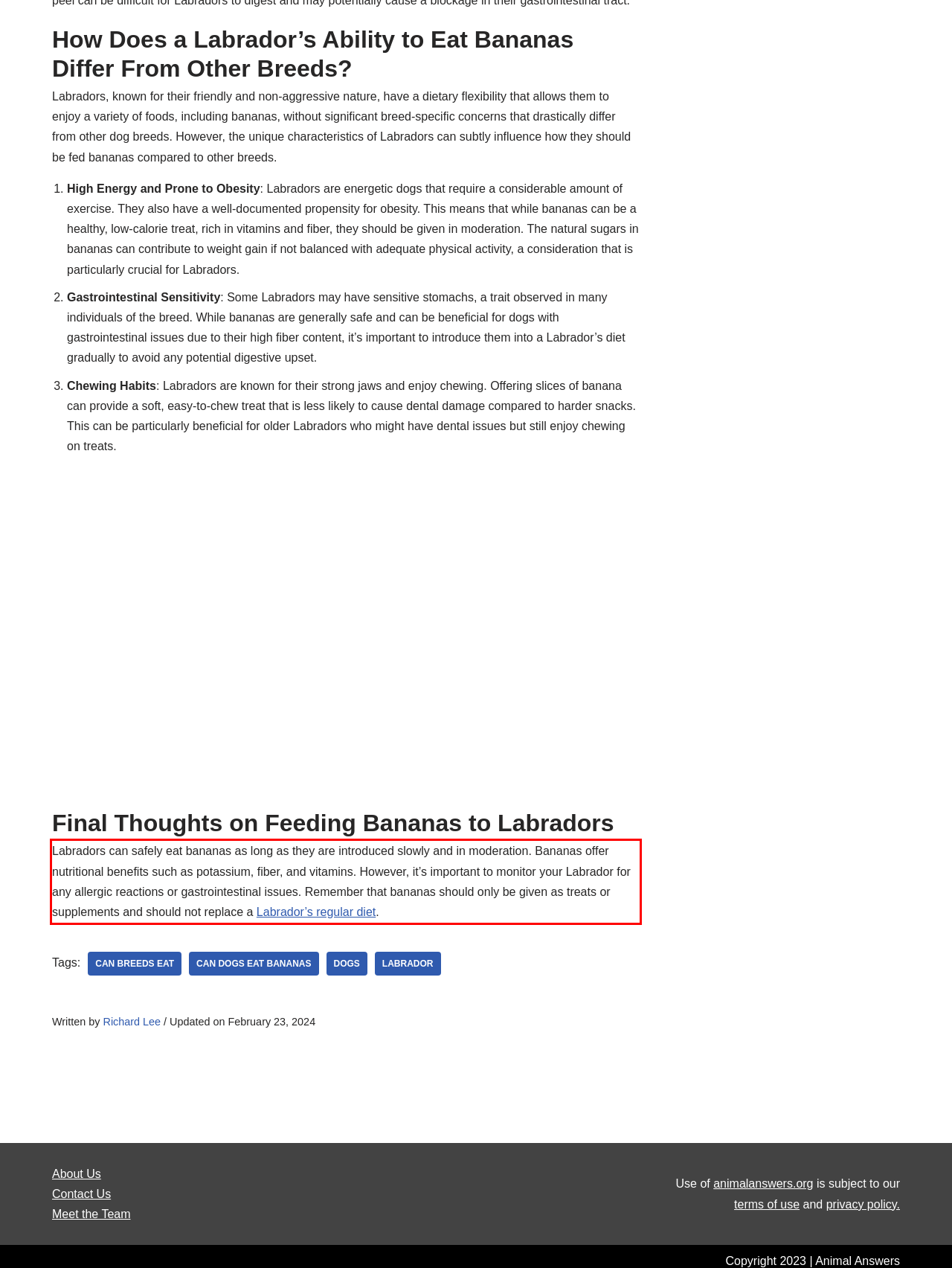Please recognize and transcribe the text located inside the red bounding box in the webpage image.

Labradors can safely eat bananas as long as they are introduced slowly and in moderation. Bananas offer nutritional benefits such as potassium, fiber, and vitamins. However, it’s important to monitor your Labrador for any allergic reactions or gastrointestinal issues. Remember that bananas should only be given as treats or supplements and should not replace a Labrador’s regular diet.